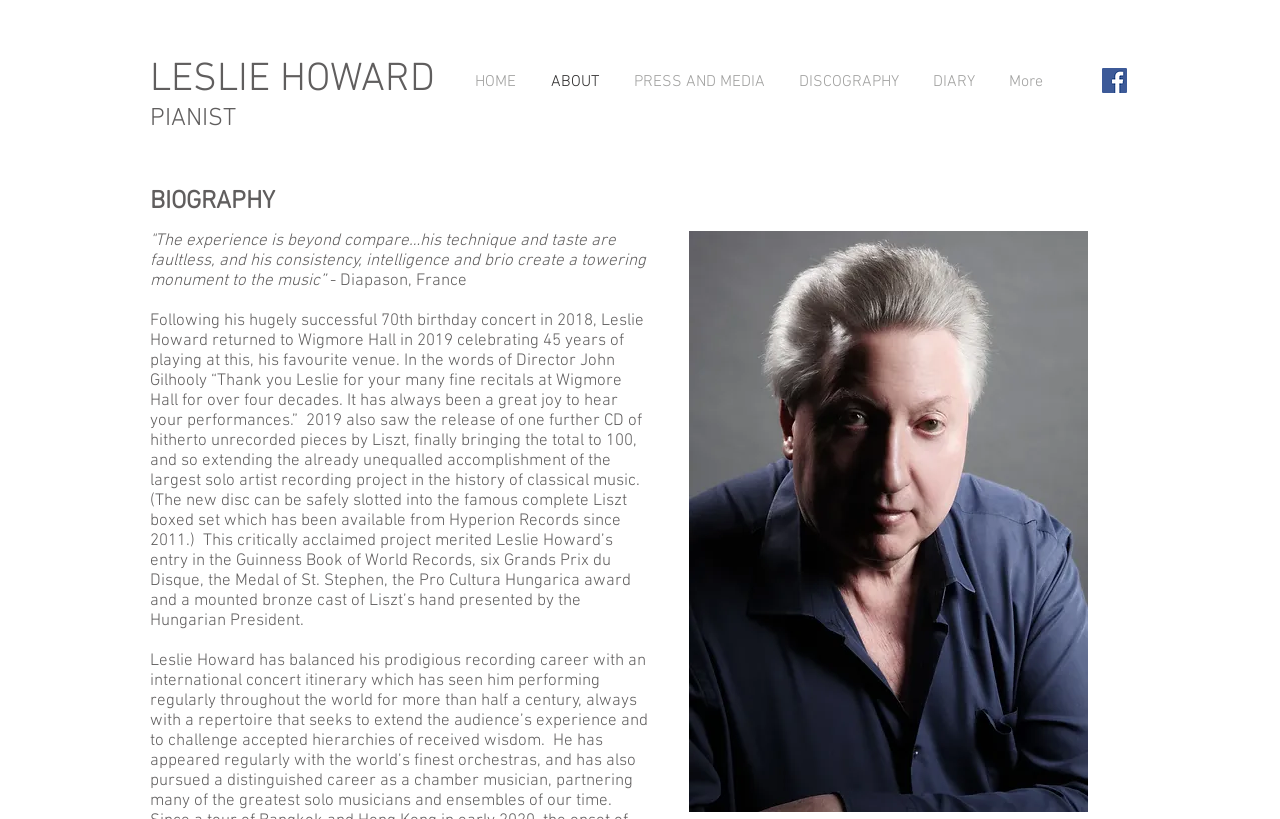Please specify the bounding box coordinates in the format (top-left x, top-left y, bottom-right x, bottom-right y), with values ranging from 0 to 1. Identify the bounding box for the UI component described as follows: aria-label="Facebook Social Icon"

[0.861, 0.083, 0.88, 0.114]